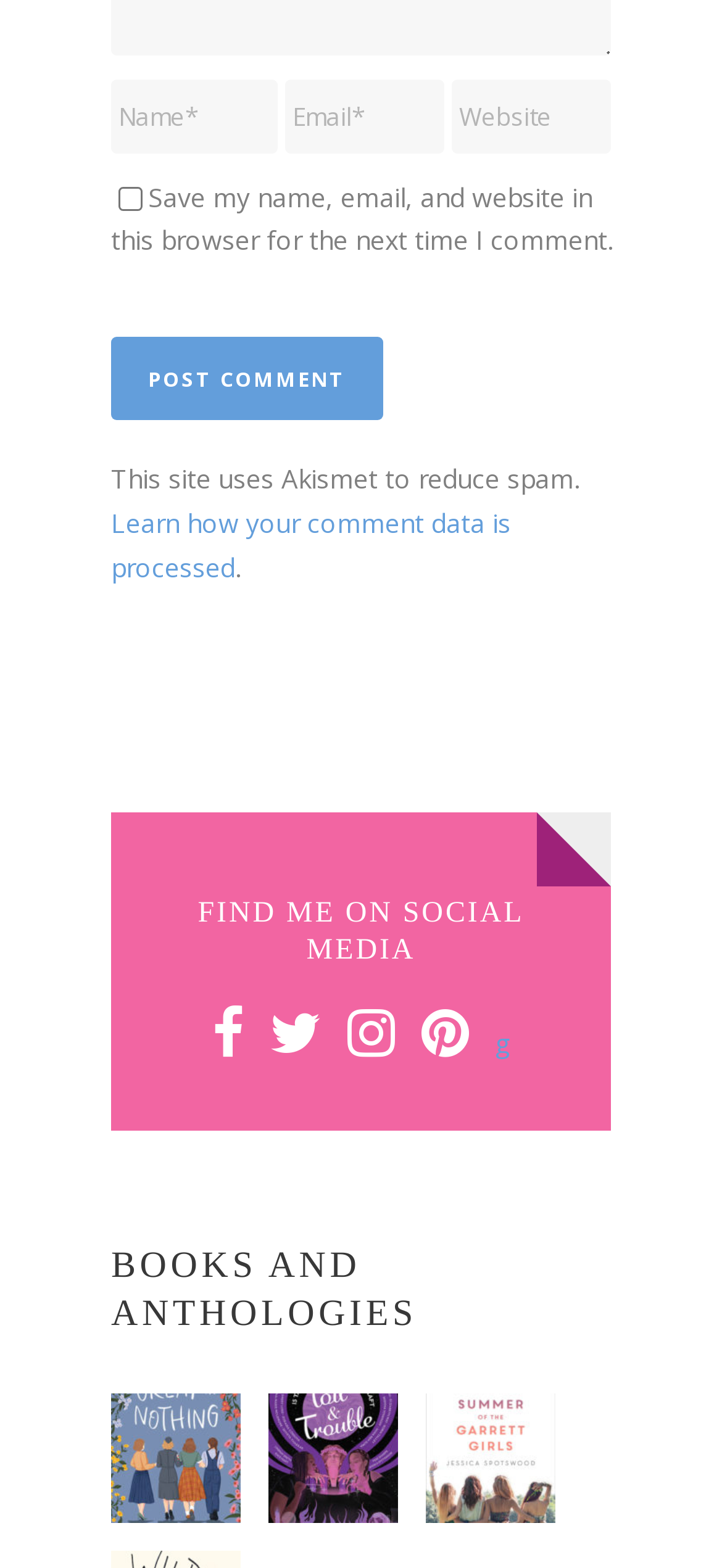Please respond to the question with a concise word or phrase:
How many textboxes are there?

3